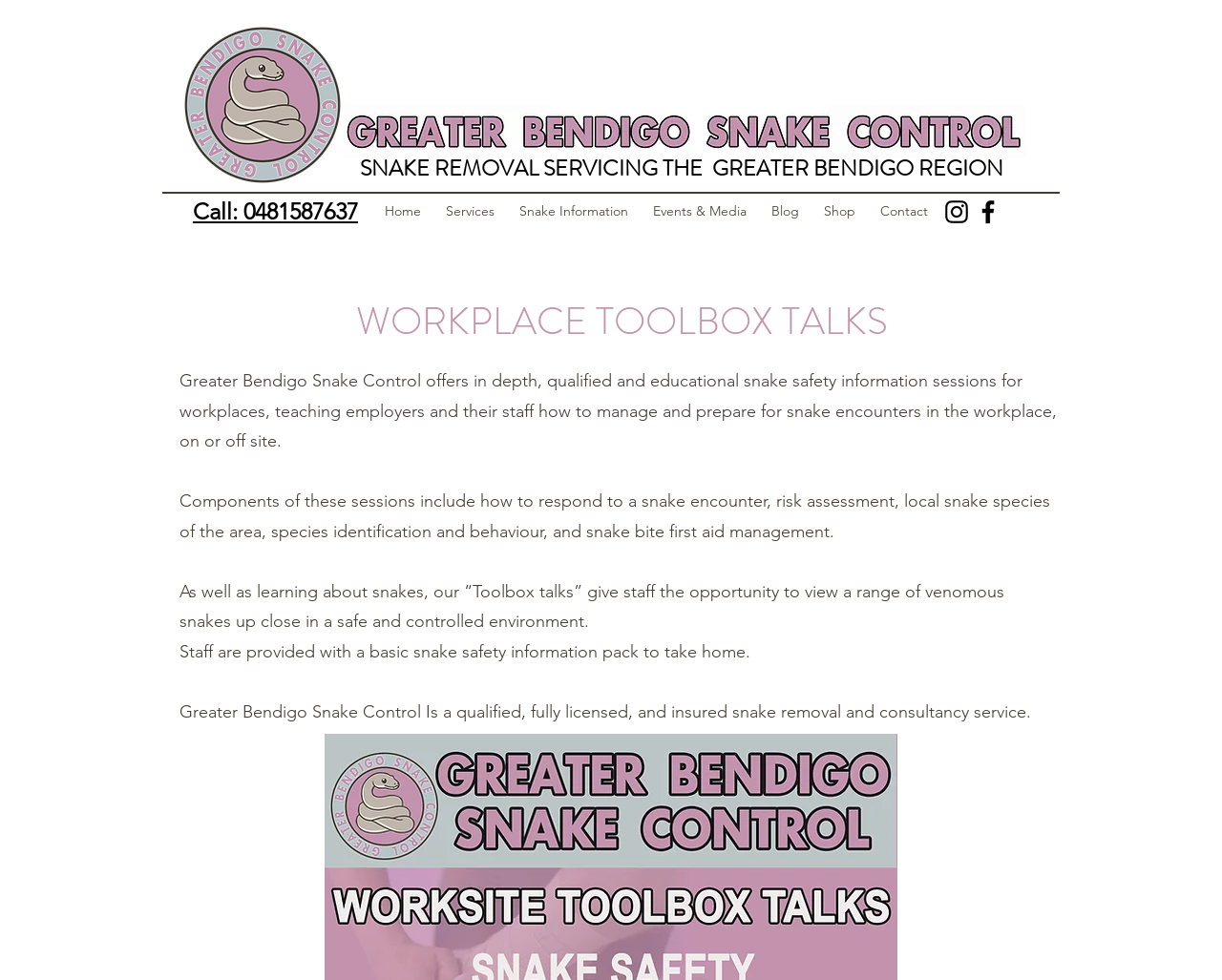Please identify the bounding box coordinates of the element's region that should be clicked to execute the following instruction: "Go to Home page". The bounding box coordinates must be four float numbers between 0 and 1, i.e., [left, top, right, bottom].

[0.305, 0.201, 0.355, 0.23]